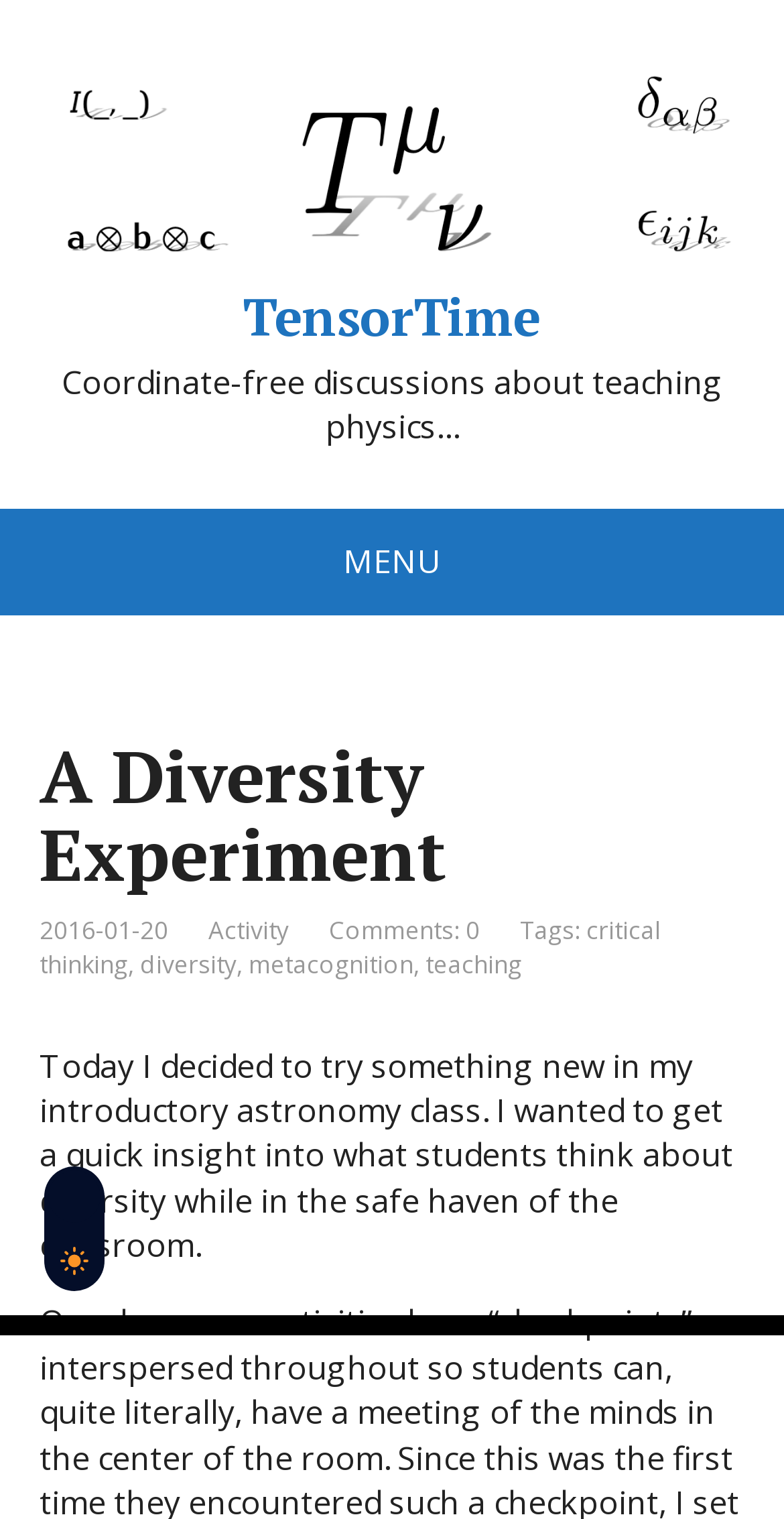What is the purpose of the progress bar?
Deliver a detailed and extensive answer to the question.

The purpose of the progress bar at the bottom of the webpage is not explicitly stated, but it may be used to track the progress of a task or a download.